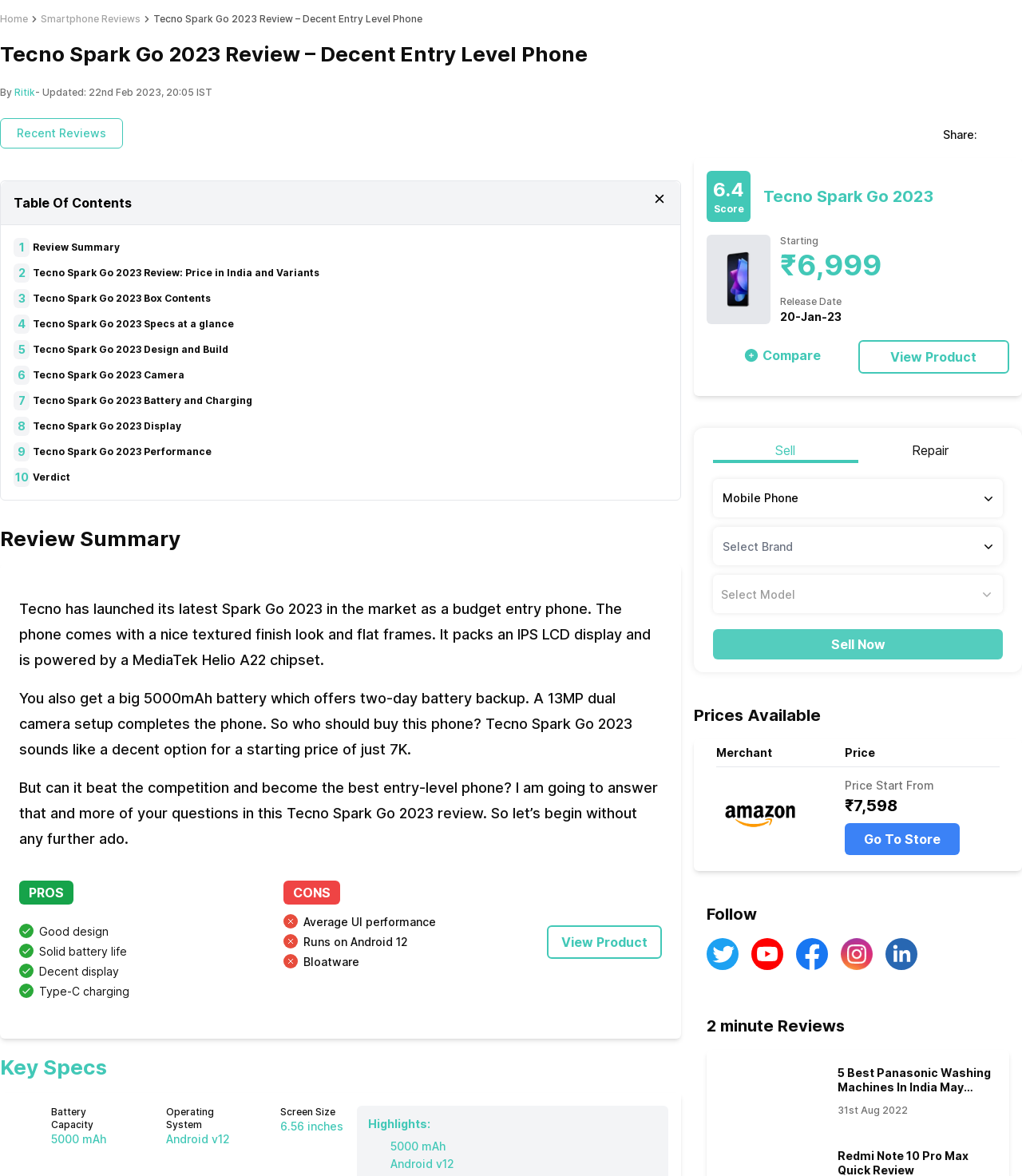How many camera lenses does the phone have?
With the help of the image, please provide a detailed response to the question.

The number of camera lenses can be found in the 'Tecno Spark Go 2023 Camera' section, which mentions a '13MP dual camera setup'.